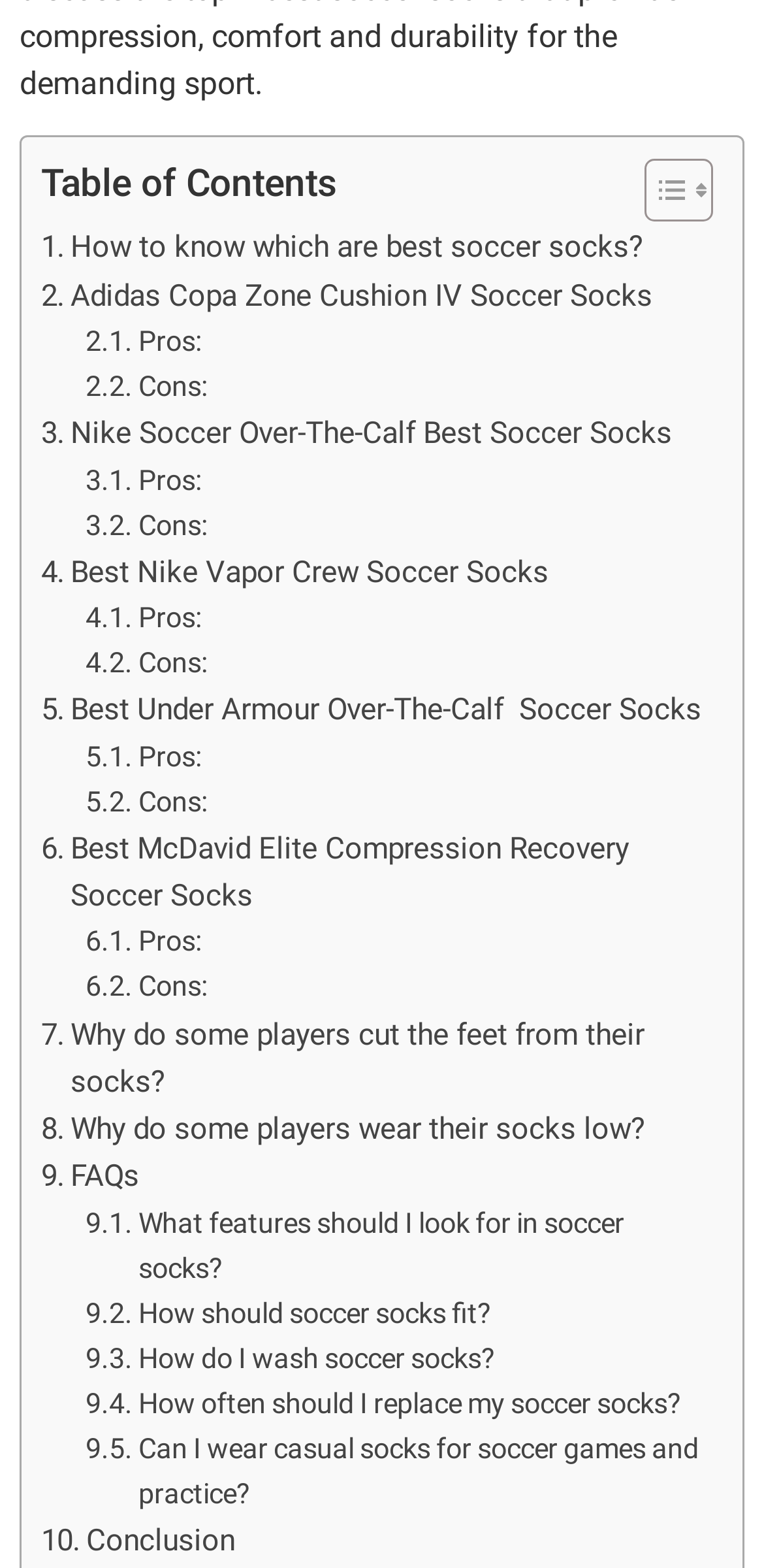How many soccer sock products are listed?
From the image, respond with a single word or phrase.

7